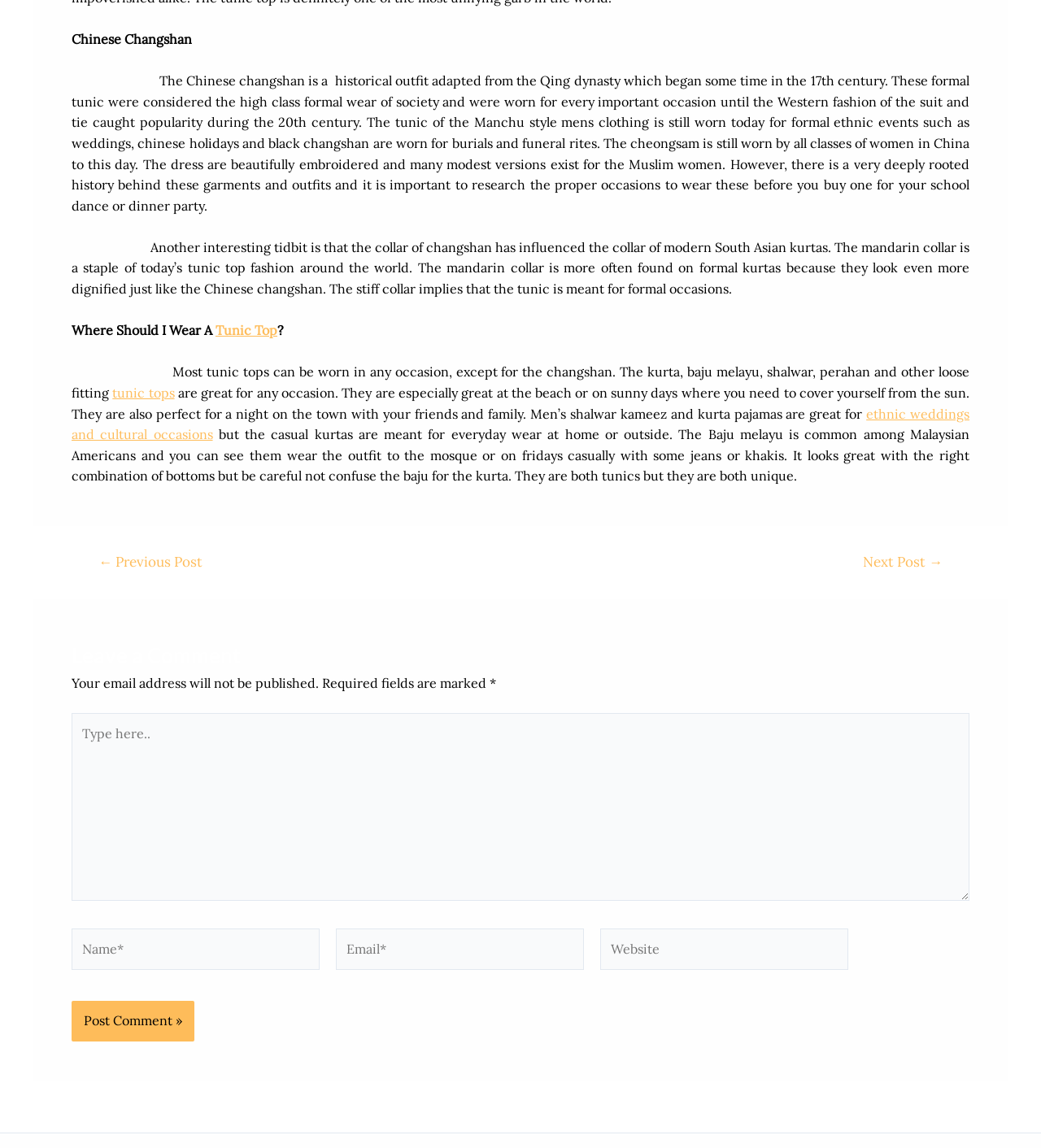Use a single word or phrase to answer the following:
What is the difference between a kurta and a baju melayu?

Unique tunics